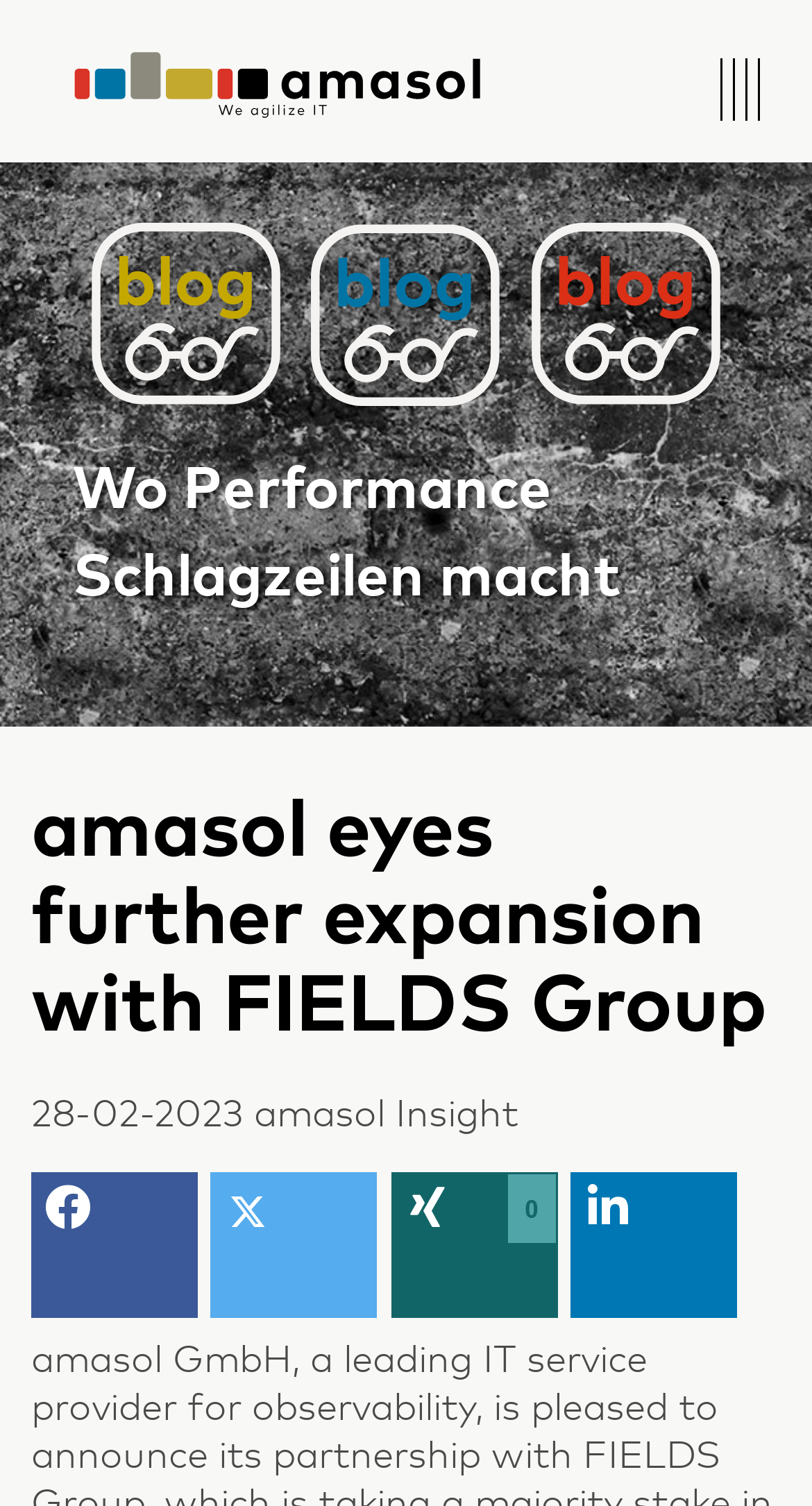Given the description of the UI element: "BizOps Forum masterclass 2023", predict the bounding box coordinates in the form of [left, top, right, bottom], with each value being a float between 0 and 1.

[0.0, 0.408, 1.0, 0.453]